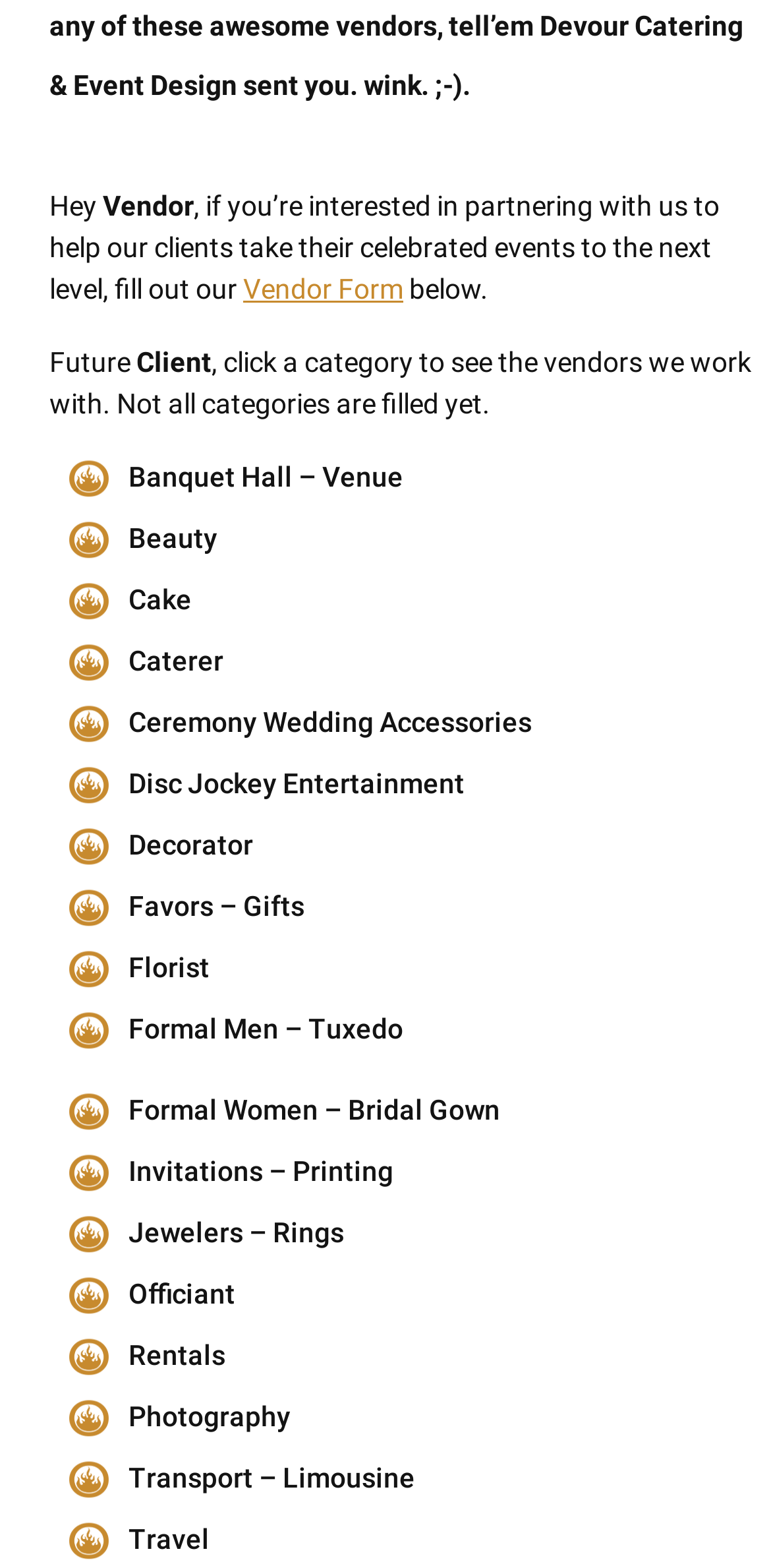Who is the page intended for?
Please answer the question with a single word or phrase, referencing the image.

Vendors and clients